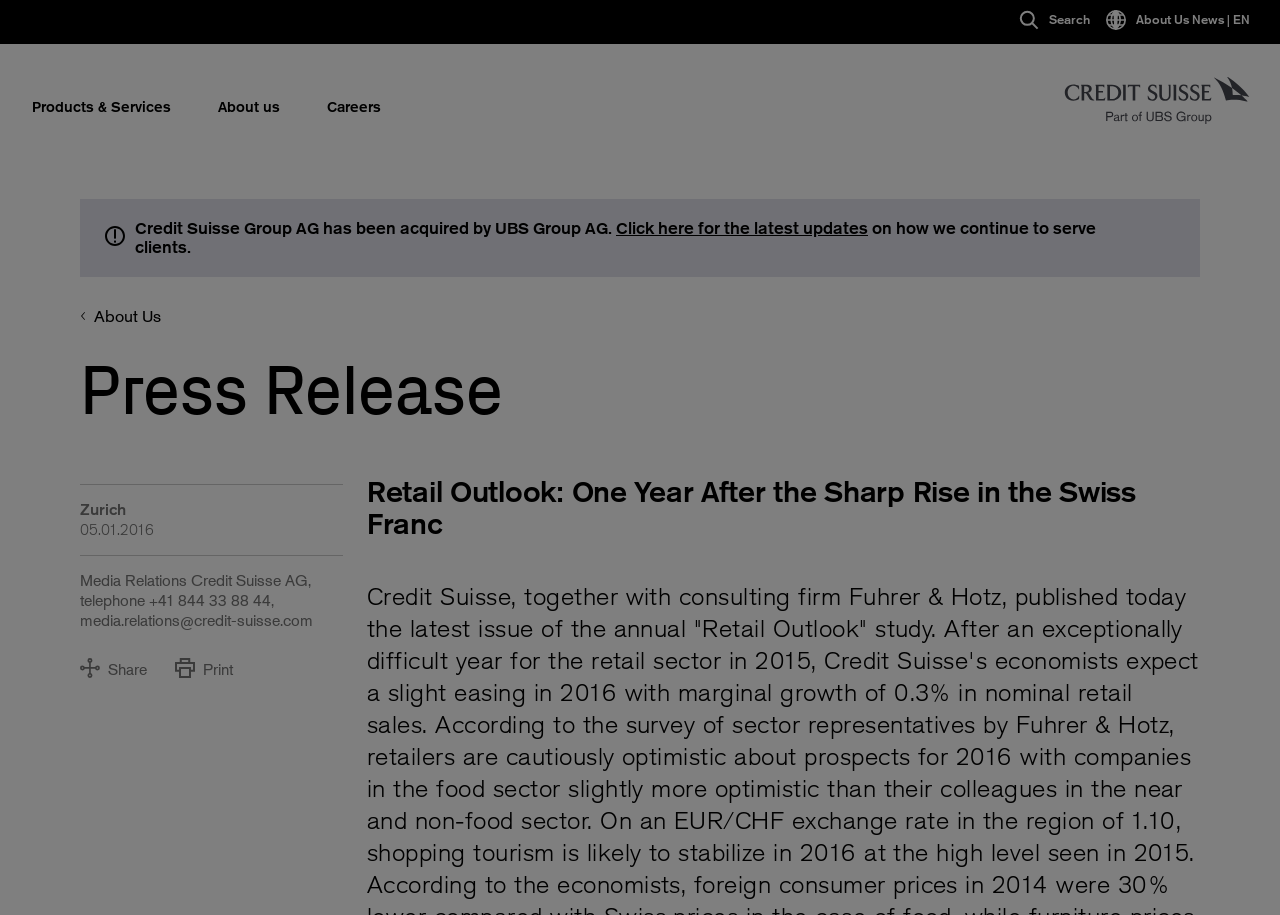Identify the bounding box coordinates for the region of the element that should be clicked to carry out the instruction: "Go to About Us News". The bounding box coordinates should be four float numbers between 0 and 1, i.e., [left, top, right, bottom].

[0.864, 0.011, 0.977, 0.033]